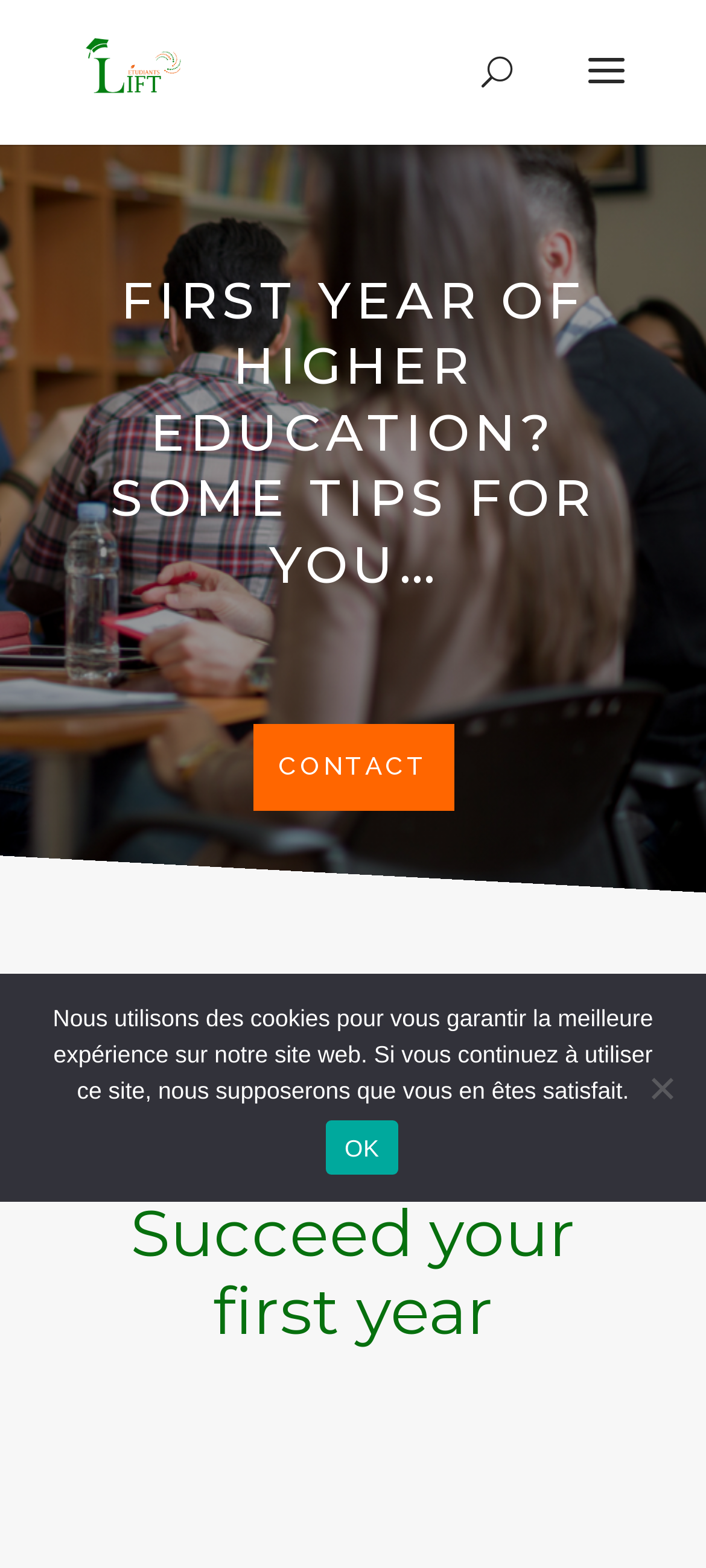Summarize the contents and layout of the webpage in detail.

The webpage is titled "Succeed your first year - Lift Etudiants" and appears to be a resource for students in their first year of higher education. At the top left of the page, there is a link and an image, both labeled "Lift Etudiants". 

Below this, there is a search bar that spans almost the entire width of the page. 

The main content of the page is headed by a large title "FIRST YEAR OF HIGHER EDUCATION? SOME TIPS FOR YOU…" which occupies most of the page's width. 

On the right side of the page, there is a link labeled "CONTACT 5". 

Towards the bottom of the page, there is a static text "Succeed your first year" which is centered horizontally. 

At the bottom of the page, there is a non-modal dialog box titled "Cookie Notice" that informs users about the use of cookies on the website. The dialog box contains a paragraph of text explaining the use of cookies, followed by an "OK" link and a "Non" (meaning "No" in French) button.